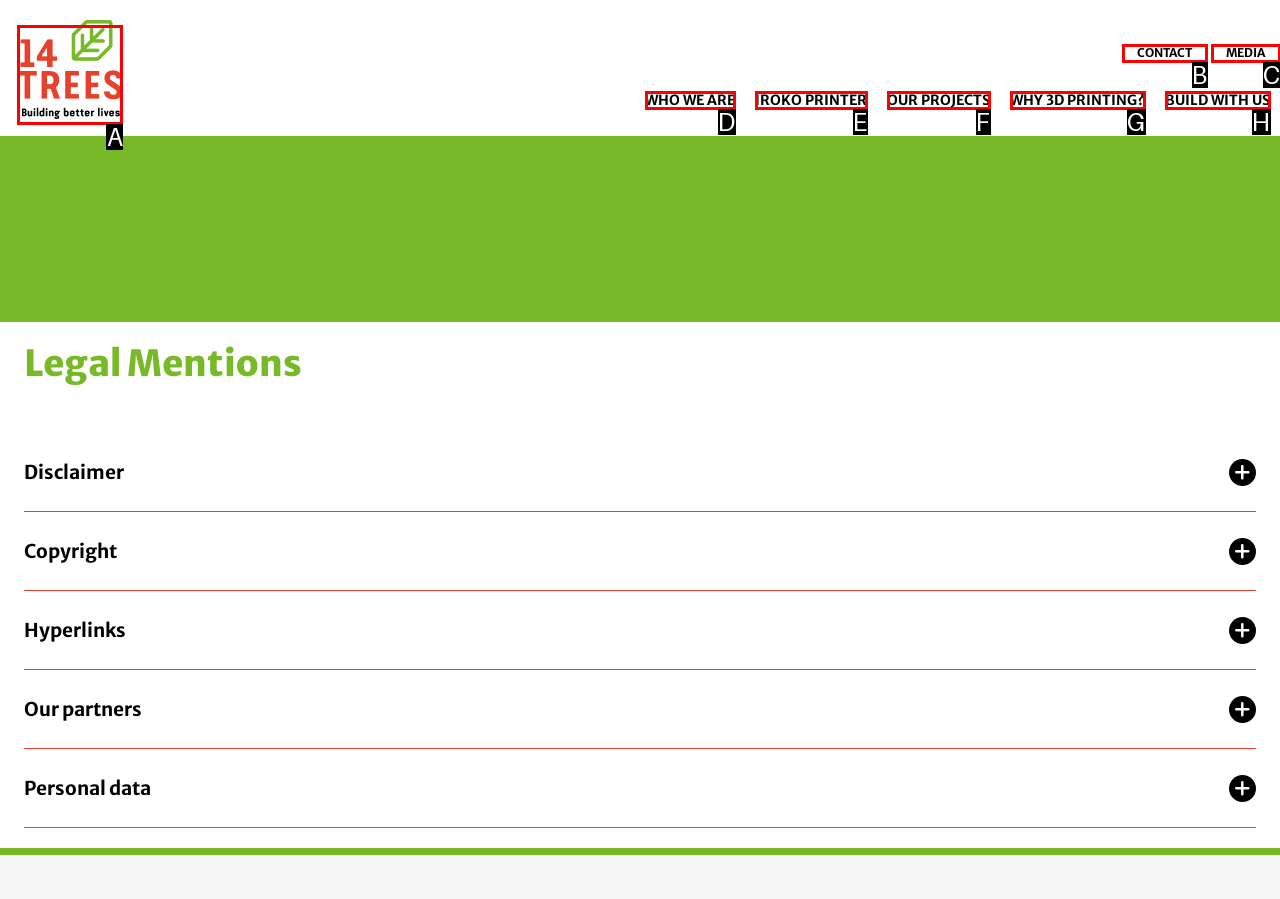For the given instruction: click the logo, determine which boxed UI element should be clicked. Answer with the letter of the corresponding option directly.

A